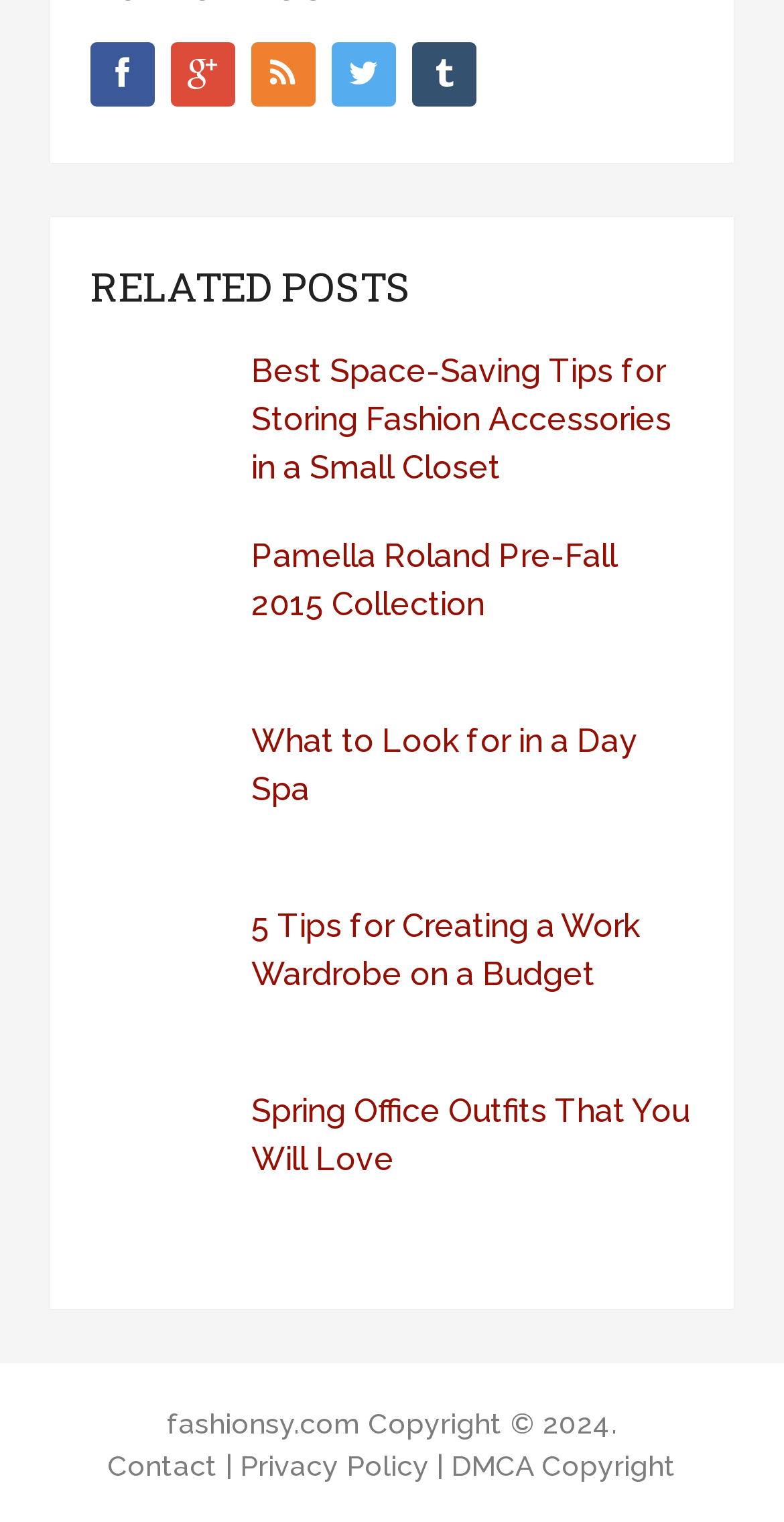Determine the bounding box coordinates of the clickable element to achieve the following action: 'Read about what makes apartment living feel like community'. Provide the coordinates as four float values between 0 and 1, formatted as [left, top, right, bottom].

None